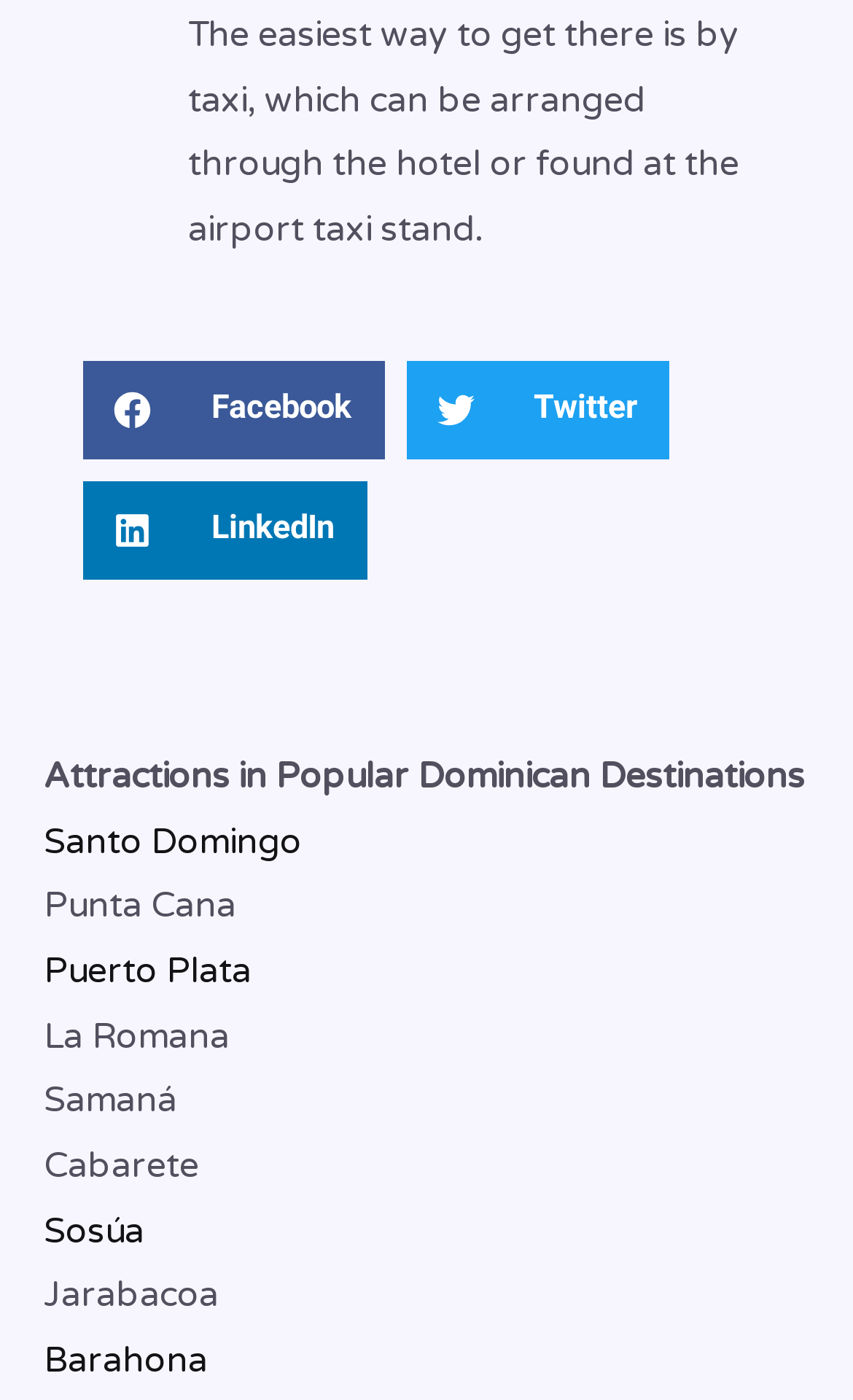Provide a brief response to the question below using one word or phrase:
How many social media sharing options are available?

3